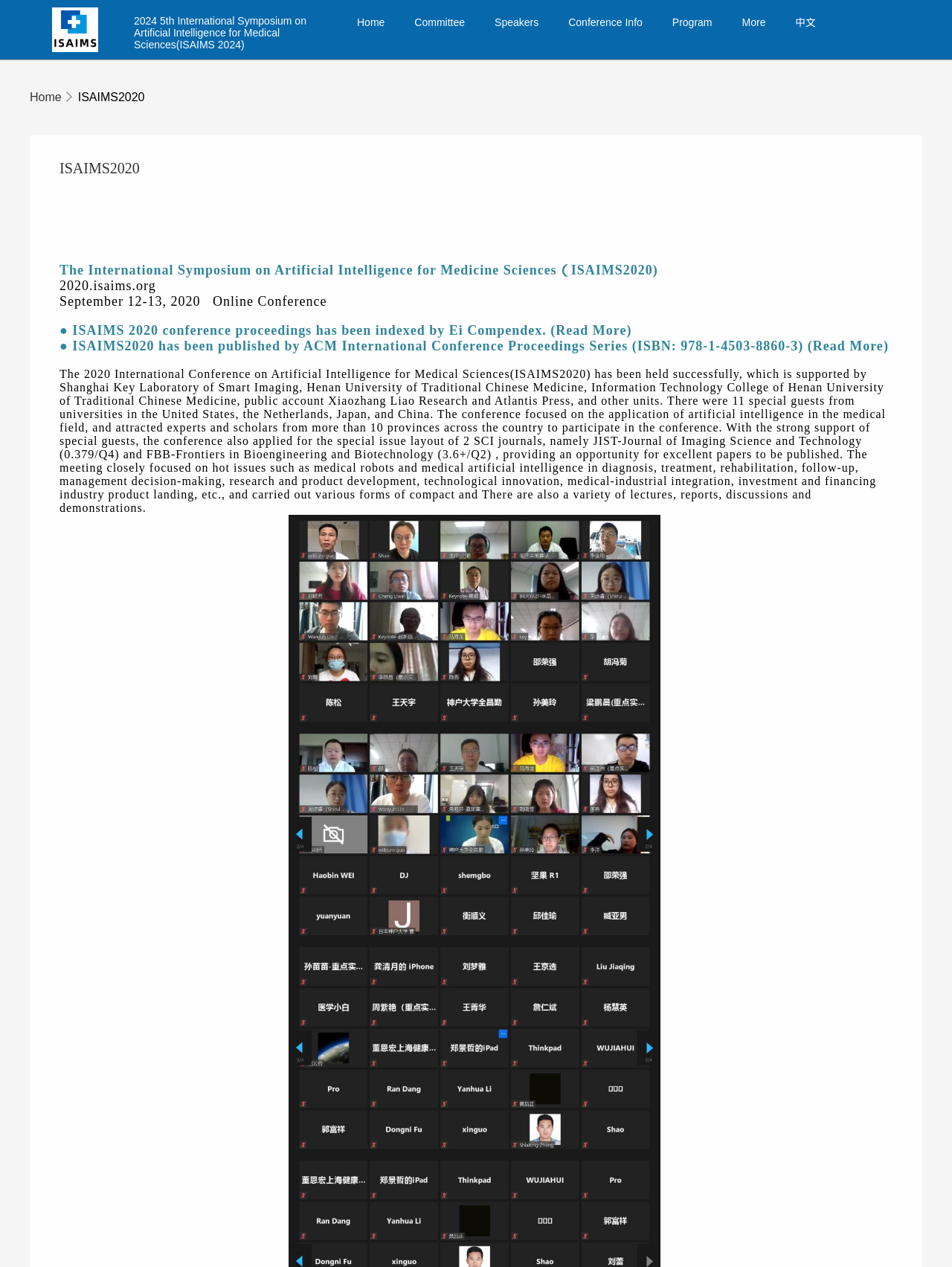Kindly provide the bounding box coordinates of the section you need to click on to fulfill the given instruction: "Switch to Chinese version".

[0.82, 0.0, 0.873, 0.035]